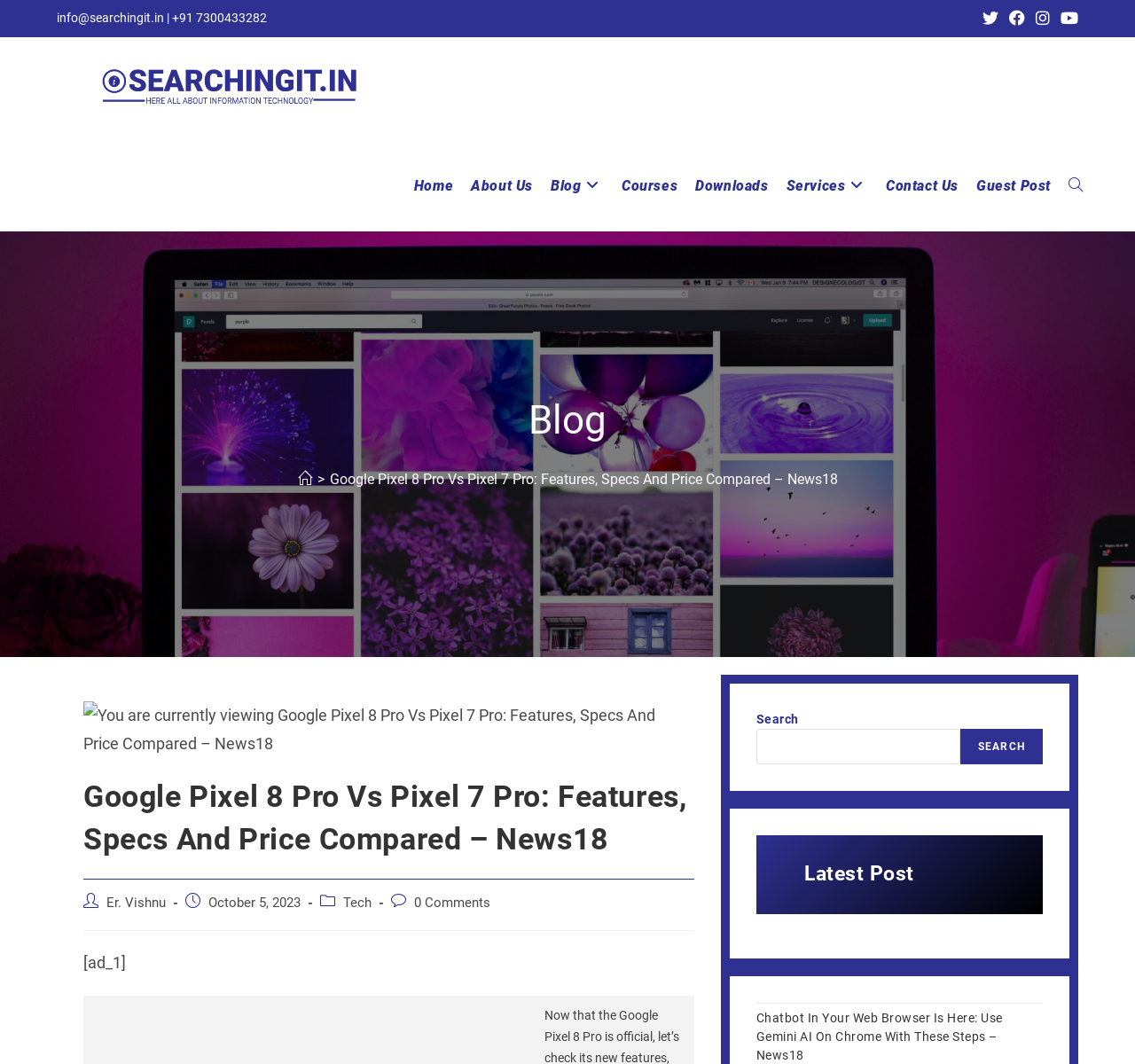Please find the bounding box coordinates for the clickable element needed to perform this instruction: "View the blog".

[0.477, 0.133, 0.54, 0.216]